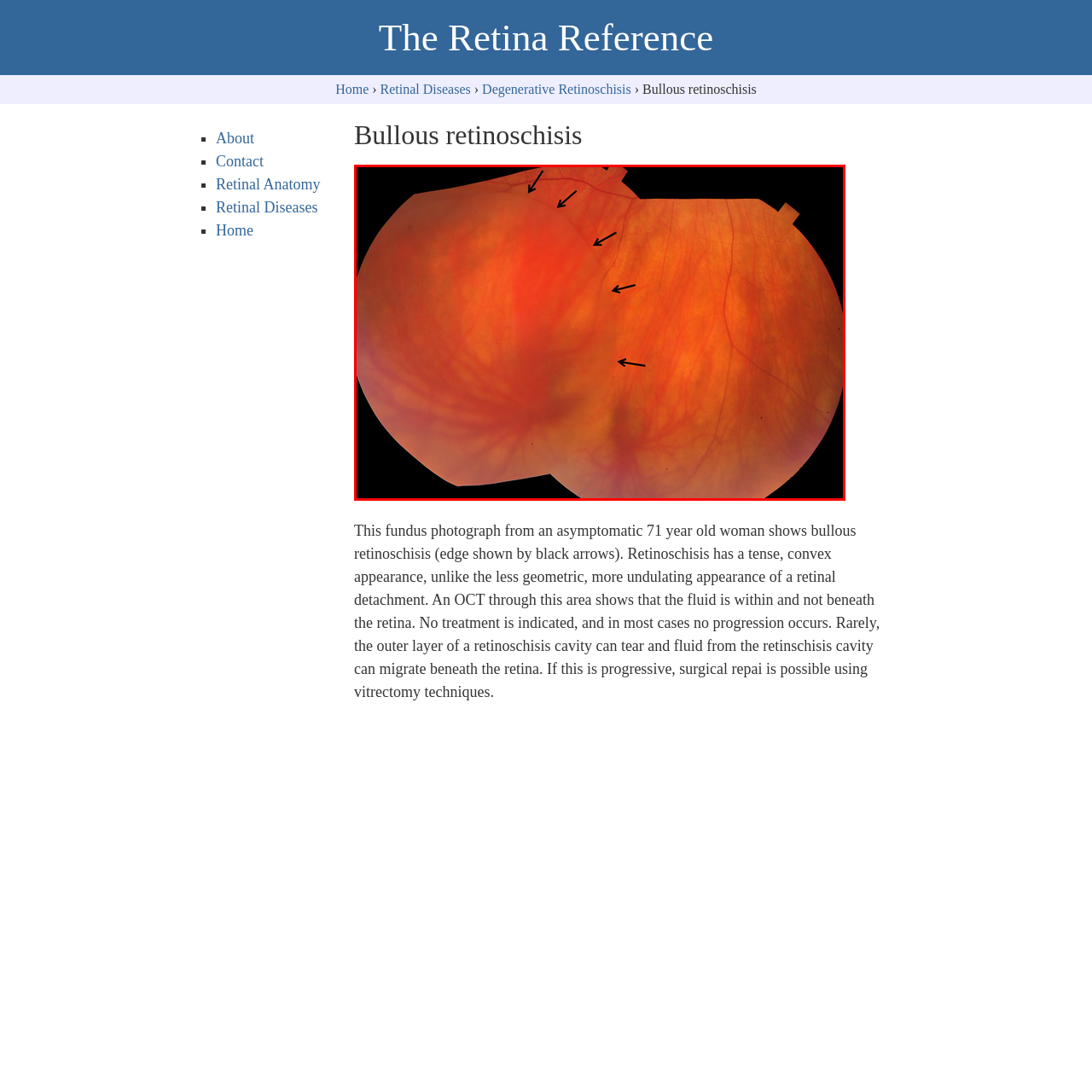What is the characteristic appearance of retinoschisis?  
Focus on the image bordered by the red line and provide a detailed answer that is thoroughly based on the image's contents.

According to the caption, retinoschisis presents with a geometric and raised profile, which is different from a retinal detachment that has a more irregular and undulating look.